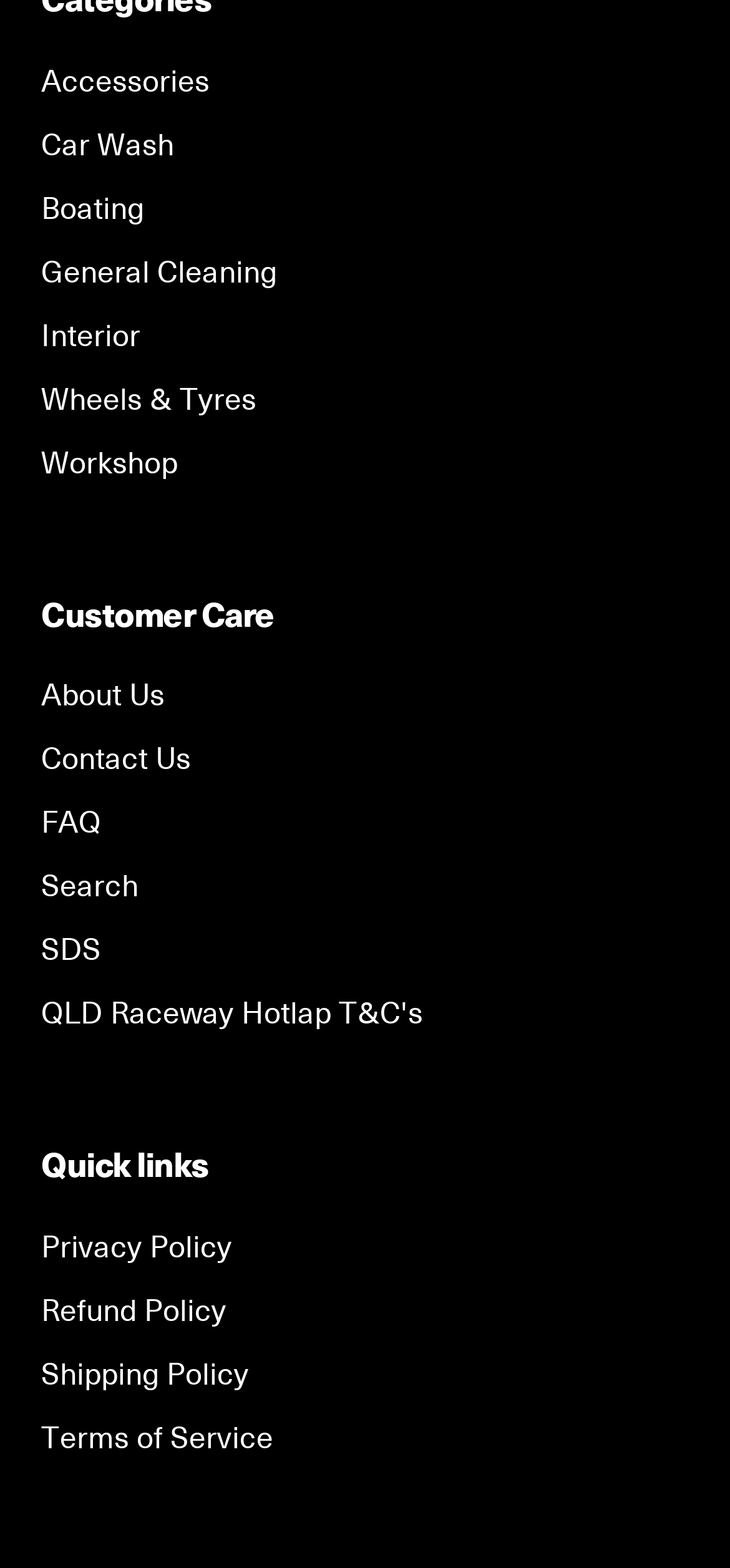Using the format (top-left x, top-left y, bottom-right x, bottom-right y), and given the element description, identify the bounding box coordinates within the screenshot: QLD Raceway Hotlap T&C's

[0.056, 0.633, 0.579, 0.659]